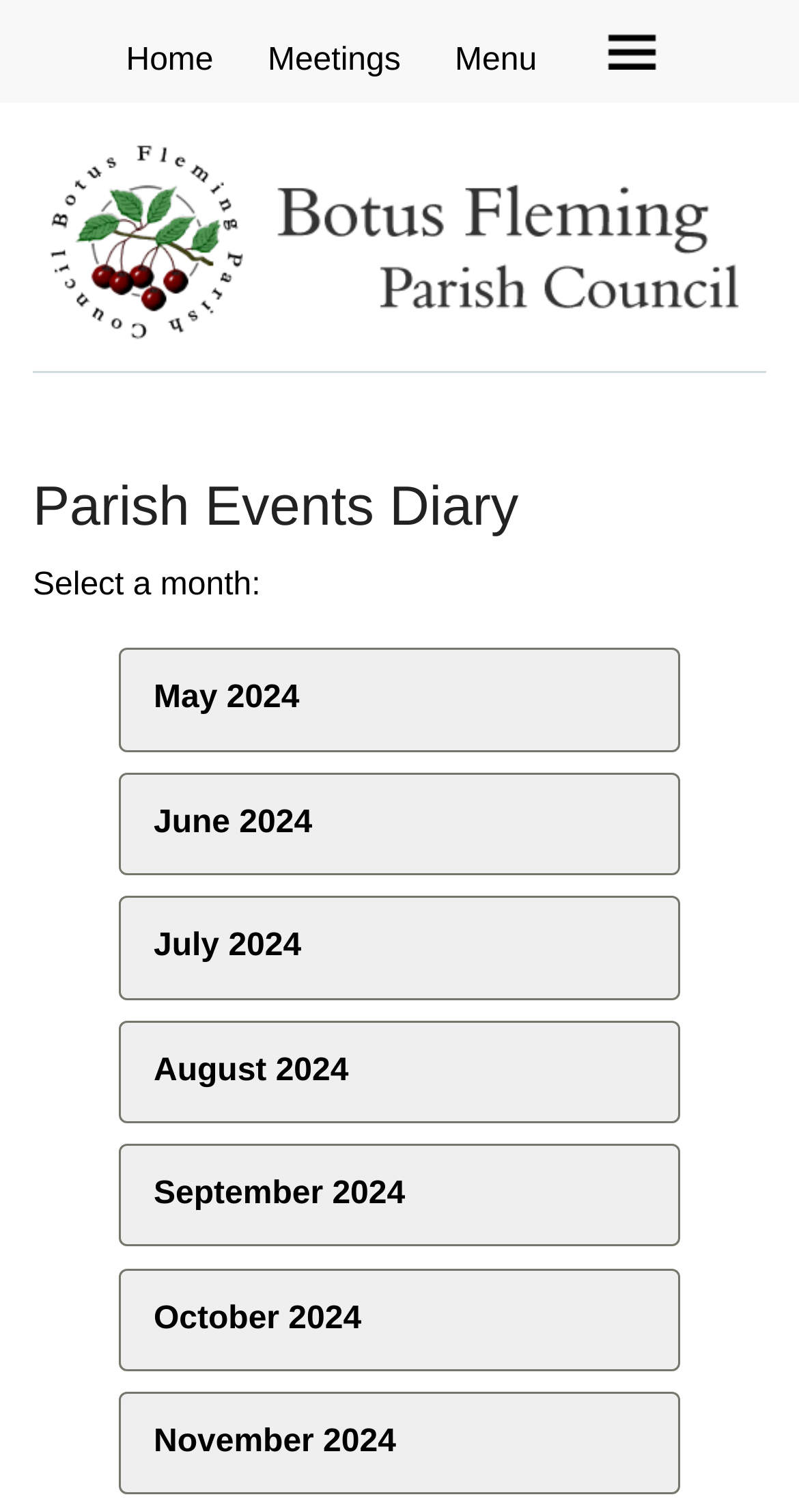Specify the bounding box coordinates of the area that needs to be clicked to achieve the following instruction: "open menu".

[0.712, 0.018, 0.871, 0.059]